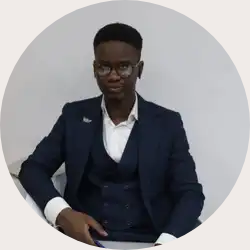Answer in one word or a short phrase: 
What is the purpose of the organization Shalom is part of?

Evangelizing through innovative projects